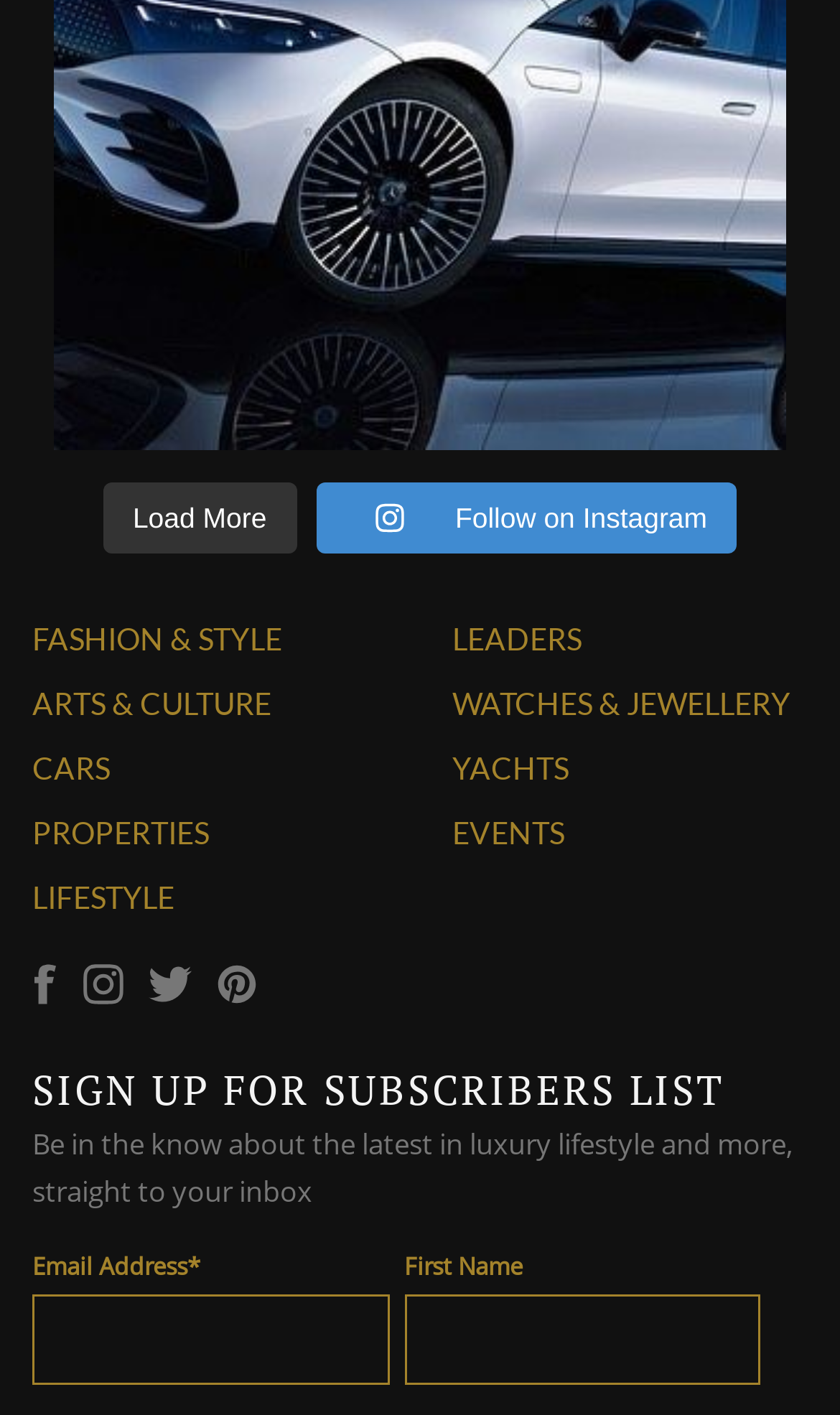Could you please study the image and provide a detailed answer to the question:
What is the function of the 'Load More' link?

The 'Load More' link is likely to be used to load additional content or articles on the webpage. Its presence suggests that there is more content available beyond what is currently displayed on the page.